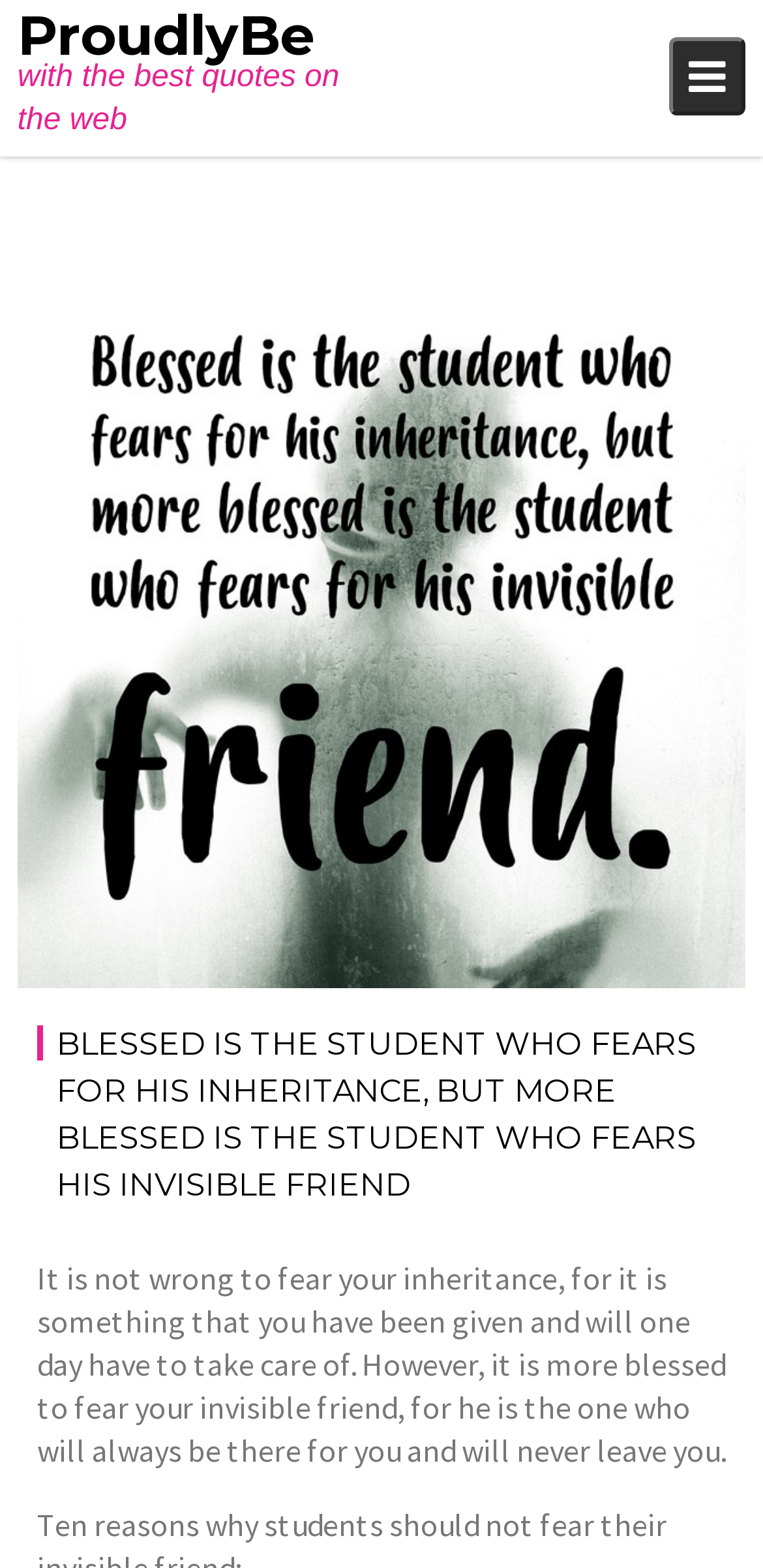Please locate the clickable area by providing the bounding box coordinates to follow this instruction: "Click the ProudlyBe link".

[0.023, 0.001, 0.413, 0.044]